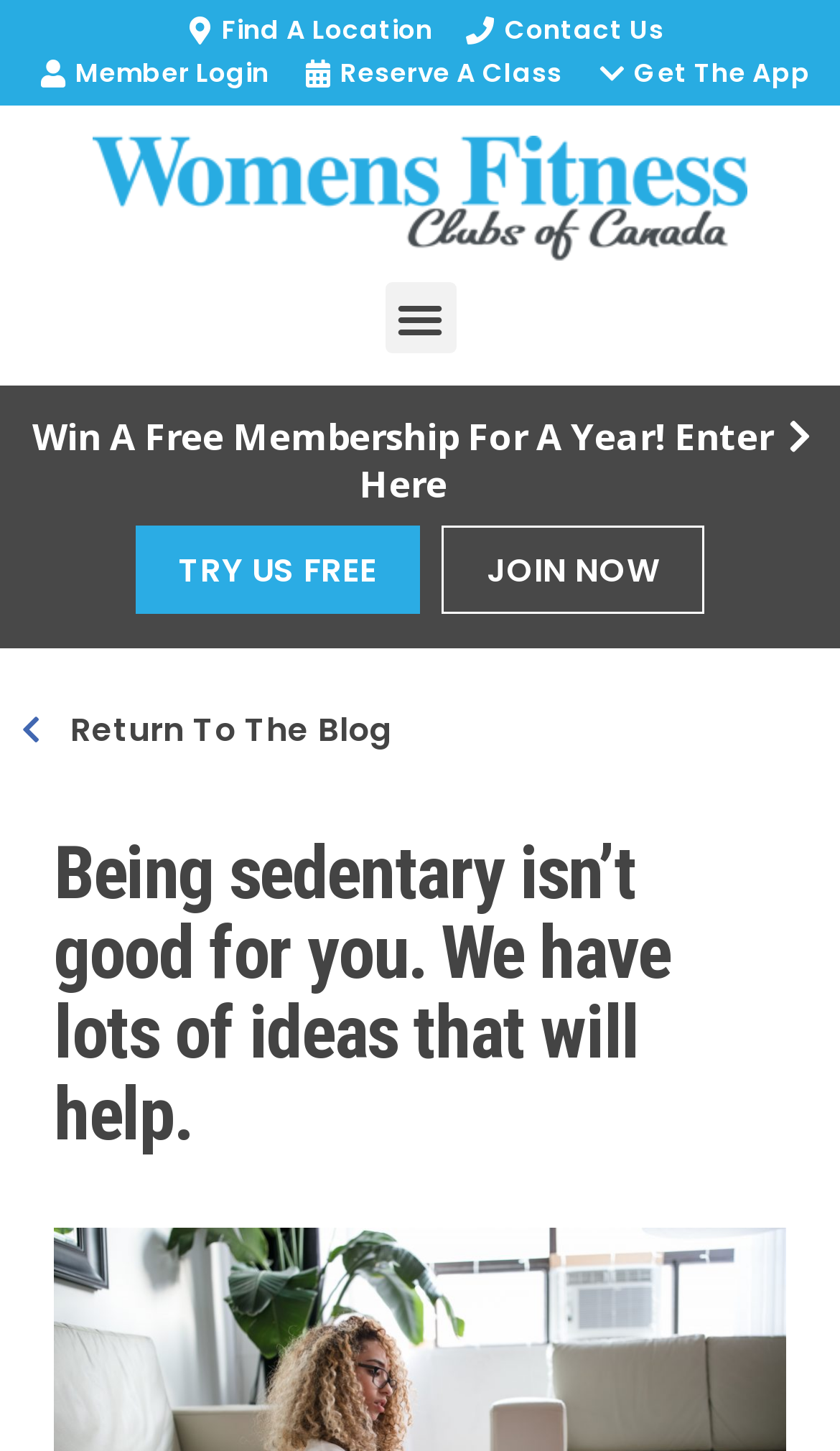Please find and generate the text of the main heading on the webpage.

Being sedentary isn’t good for you. We have lots of ideas that will help.